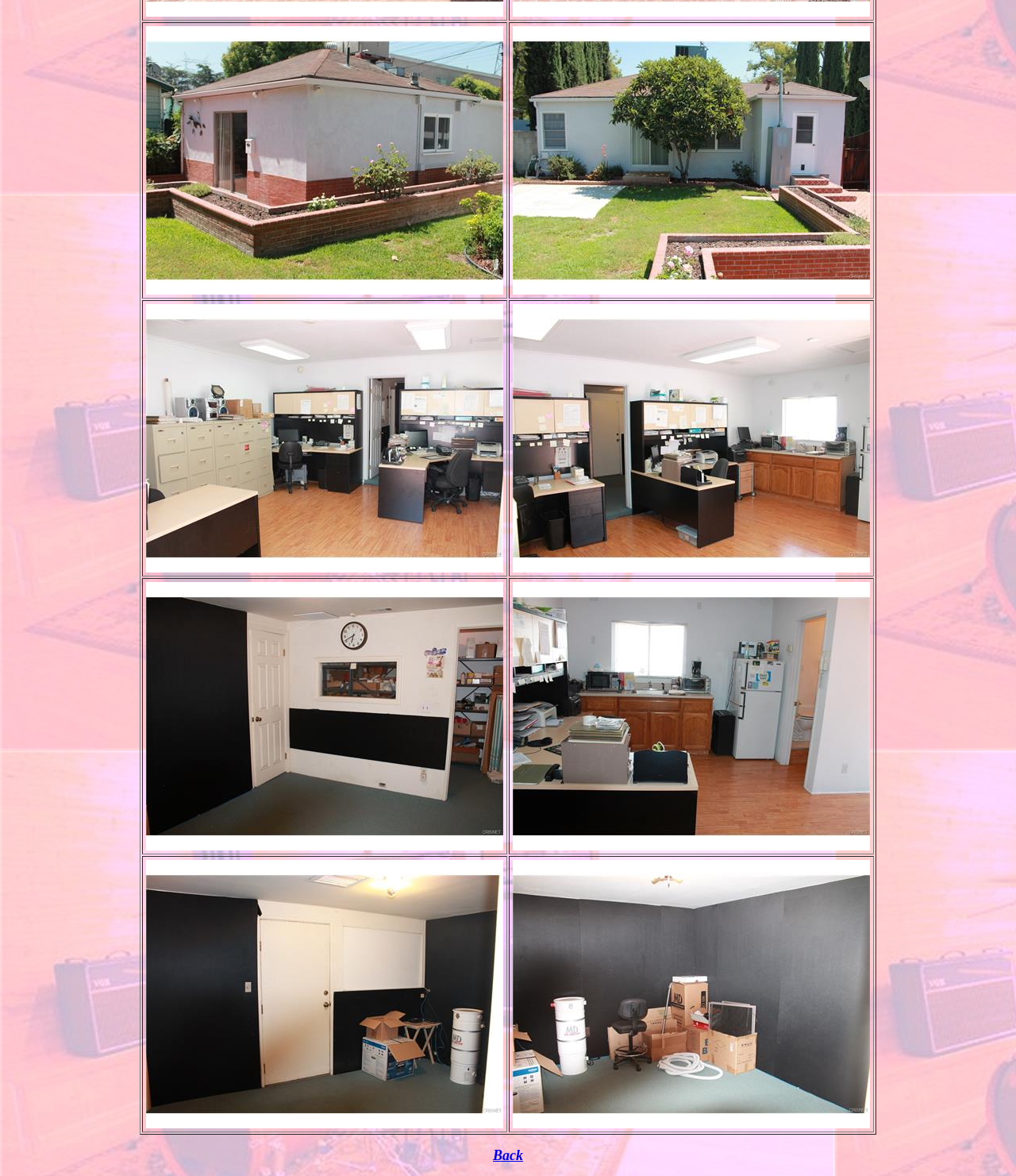Please answer the following question using a single word or phrase: 
Are all grid cells required?

No